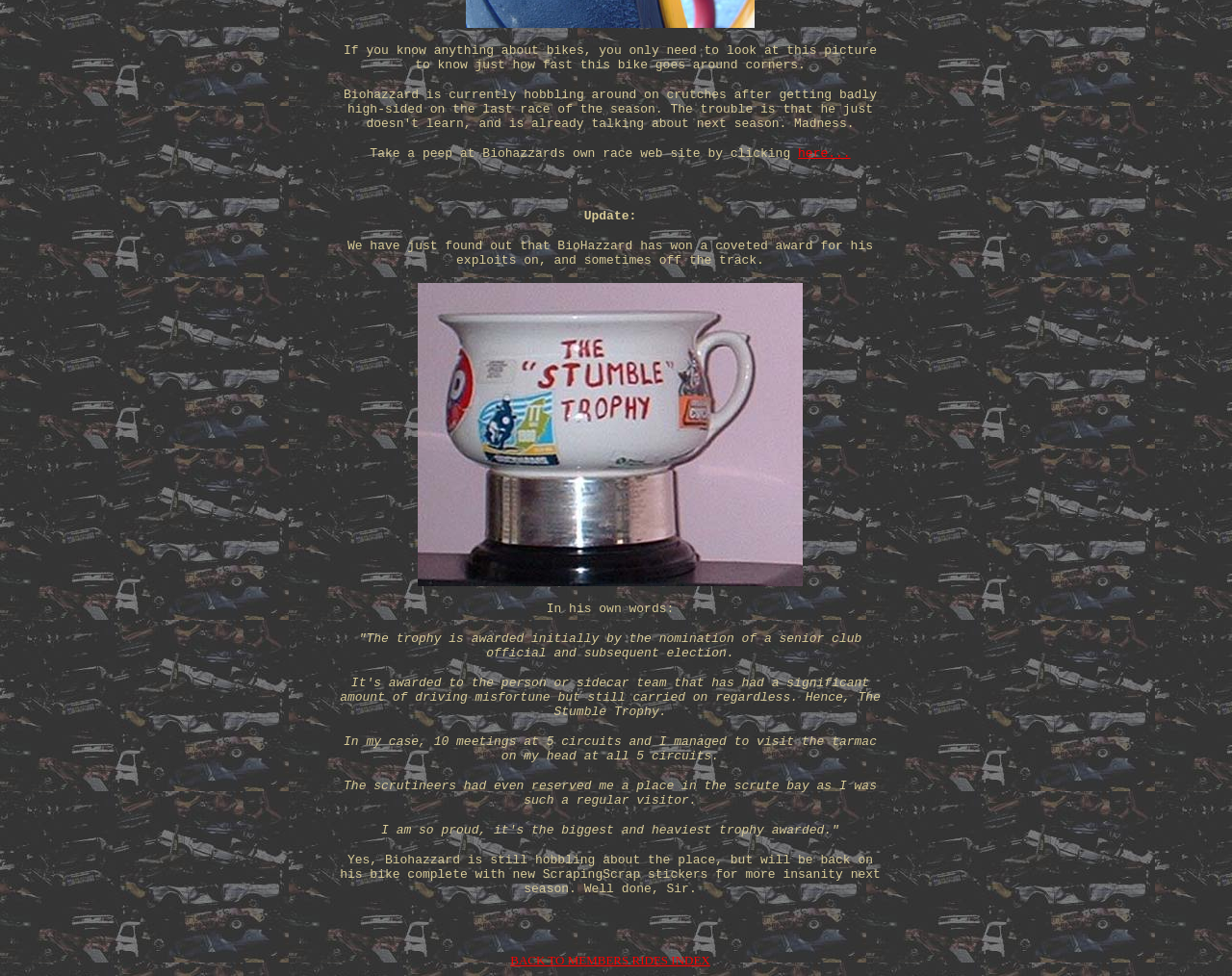From the screenshot, find the bounding box of the UI element matching this description: "here...". Supply the bounding box coordinates in the form [left, top, right, bottom], each a float between 0 and 1.

[0.648, 0.15, 0.69, 0.165]